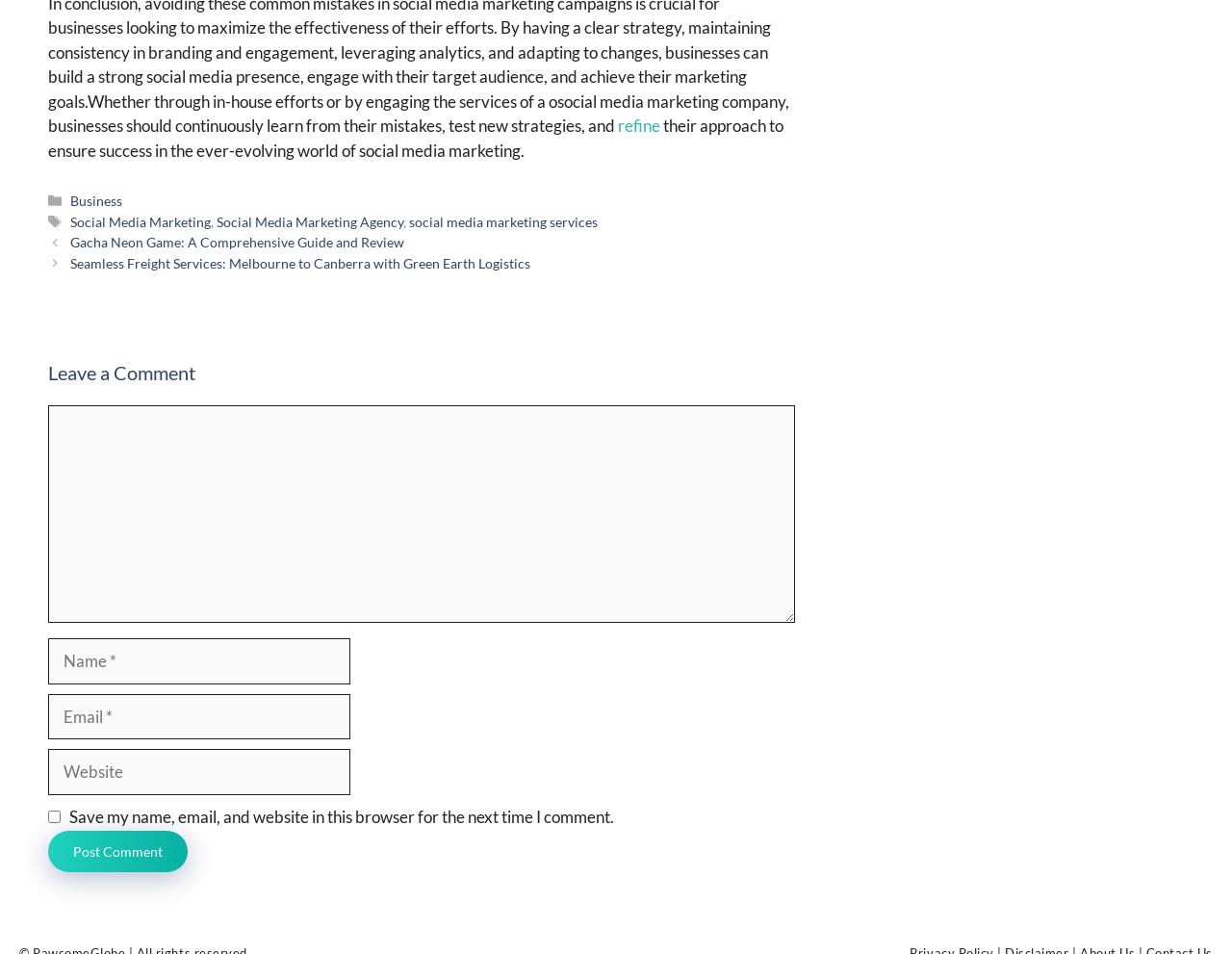Please answer the following question using a single word or phrase: 
How many textboxes are required in the comment section?

3